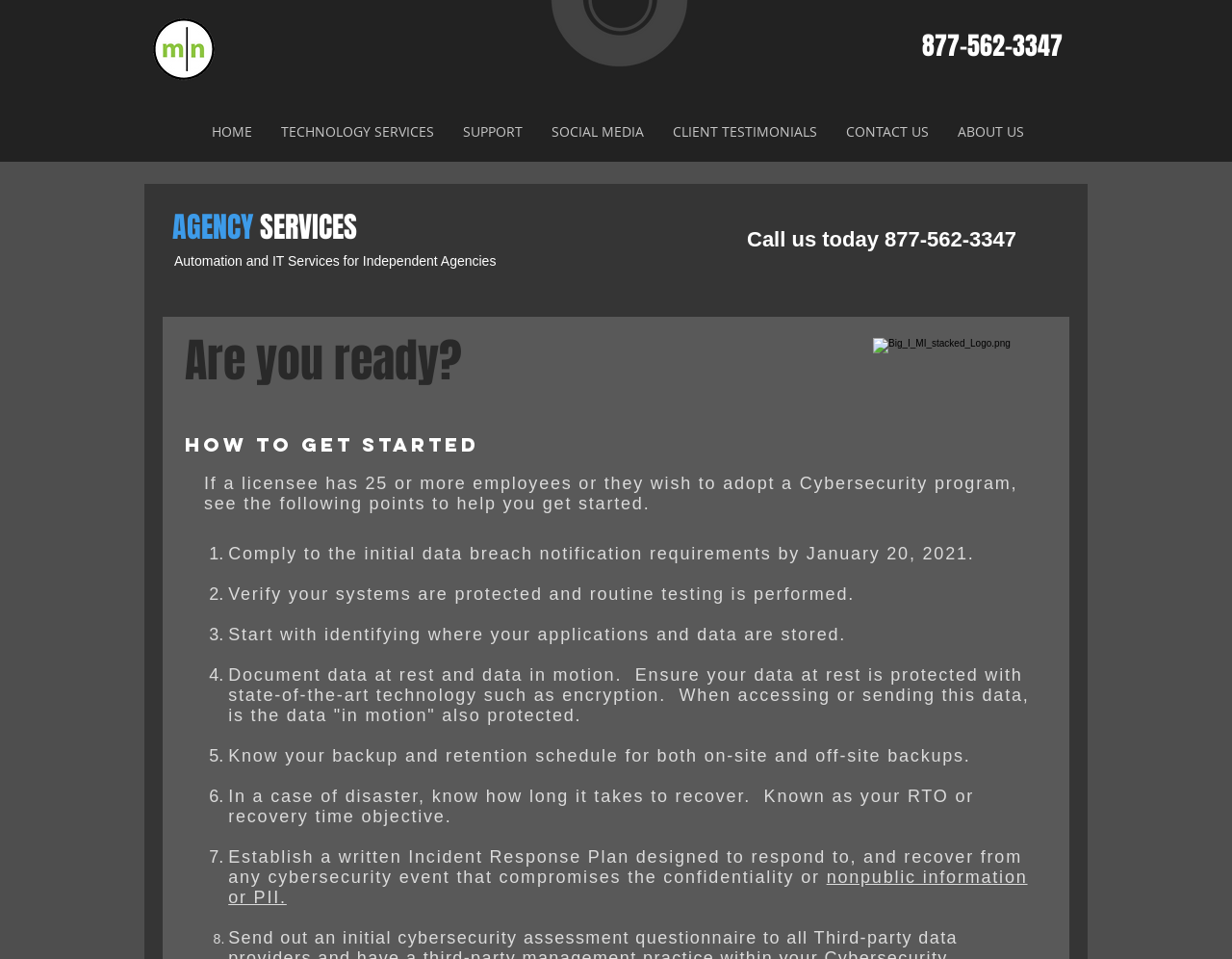What is the phone number to call for agency services?
Using the image provided, answer with just one word or phrase.

877-562-3347